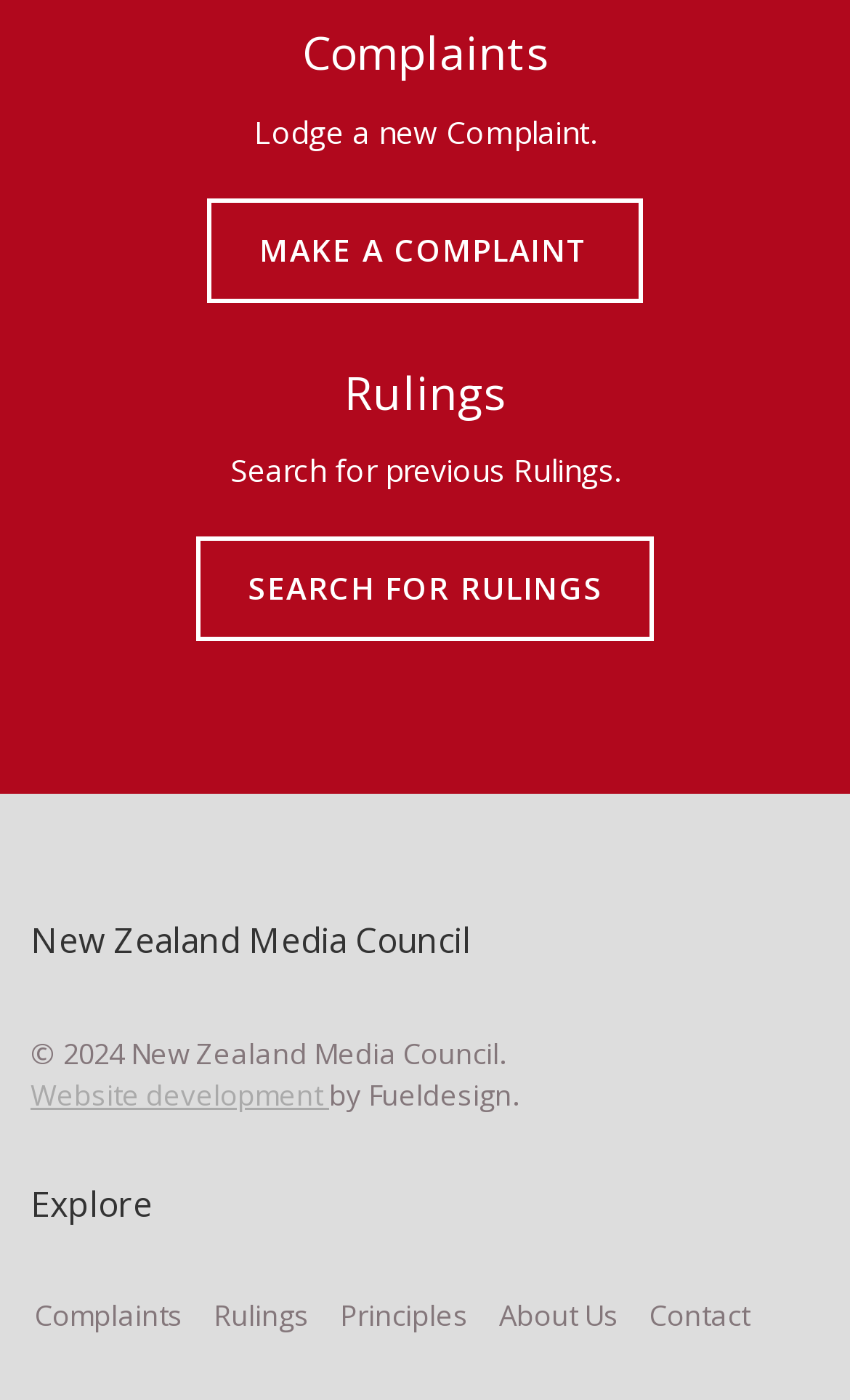Locate the bounding box coordinates of the element I should click to achieve the following instruction: "Click Get 10% Off your order".

None